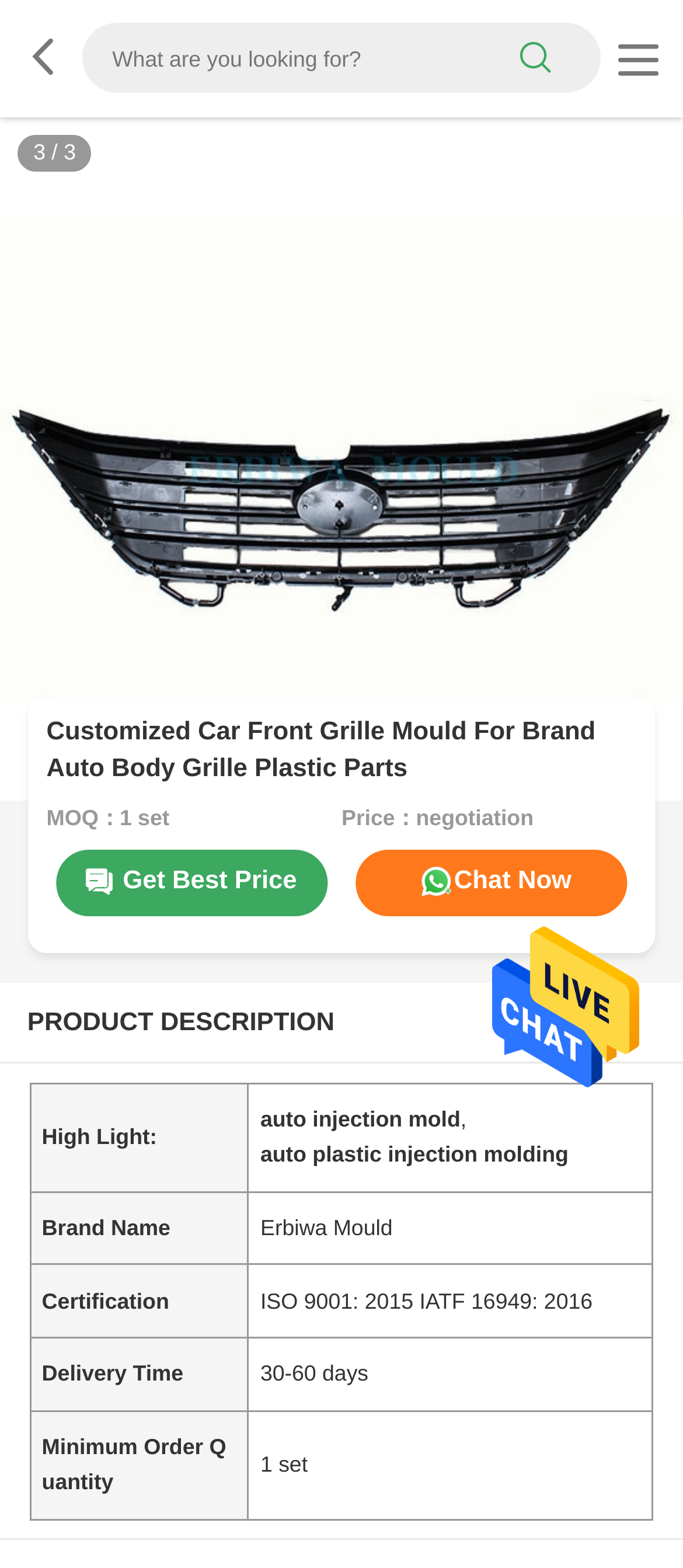Write an extensive caption that covers every aspect of the webpage.

This webpage is about a customized car front grille mould for brand auto body grille plastic parts. At the top, there is a layout table with a search box and a search button on the right side. Below the search box, there is a link with an icon. 

On the left side of the page, there is a large image of the customized car front grille mould. To the right of the image, there is a heading with the product name, followed by two lines of text indicating the minimum order quantity and price. Below these lines, there are two links, one to get the best price and another to chat now.

Further down the page, there is a section titled "PRODUCT DESCRIPTION" followed by a table with four rows. Each row has two columns, with the left column containing labels such as "High Light:", "Brand Name", "Certification", and "Delivery Time", and the right column containing corresponding information about the product.